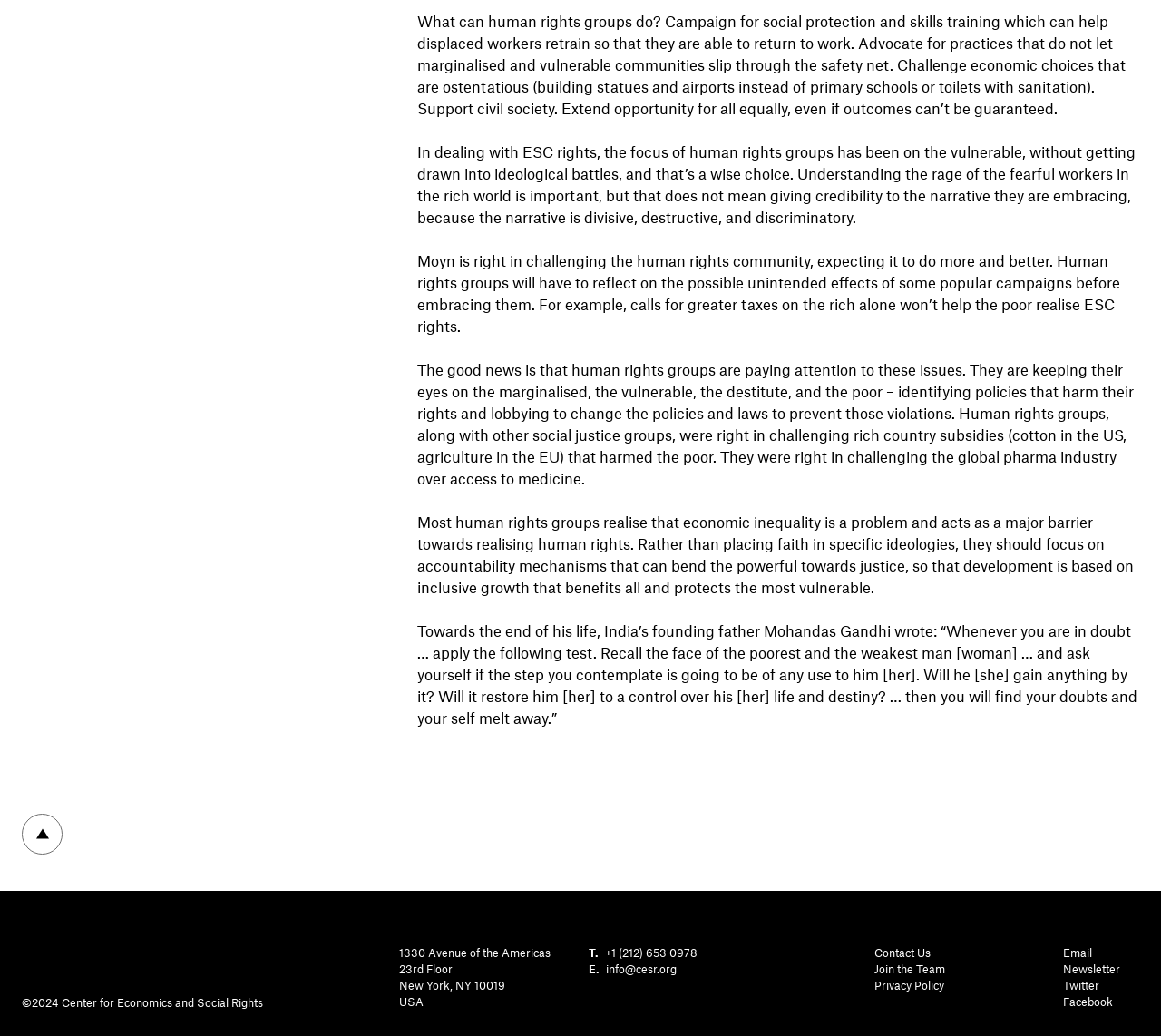Determine the bounding box coordinates of the clickable region to carry out the instruction: "Email Newsletter".

[0.915, 0.911, 0.984, 0.943]